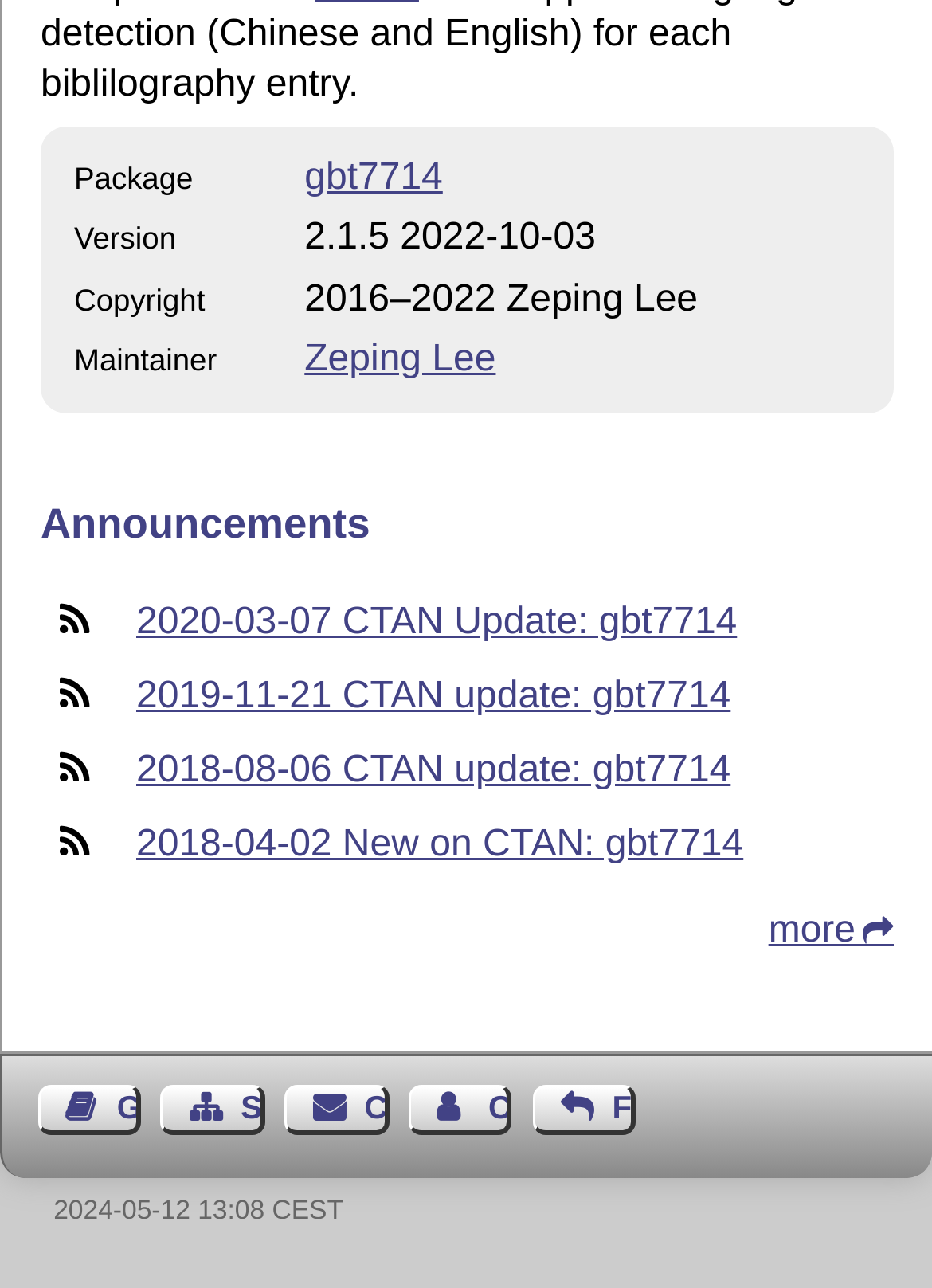Provide the bounding box coordinates of the HTML element described as: "2018-04-02 New on CTAN: gbt7714". The bounding box coordinates should be four float numbers between 0 and 1, i.e., [left, top, right, bottom].

[0.146, 0.639, 0.798, 0.671]